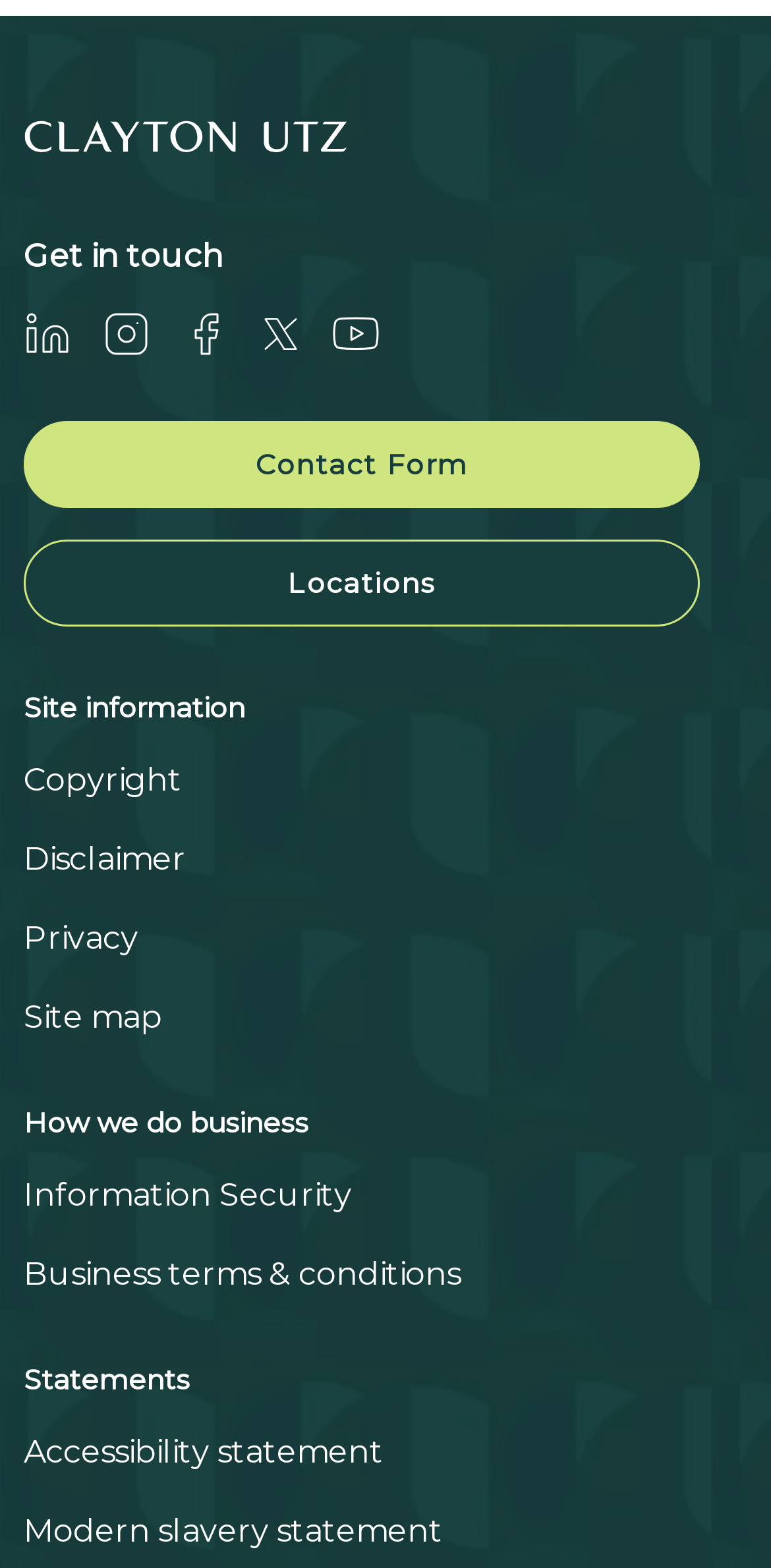Determine the bounding box coordinates of the clickable region to execute the instruction: "view company awards". The coordinates should be four float numbers between 0 and 1, denoted as [left, top, right, bottom].

None